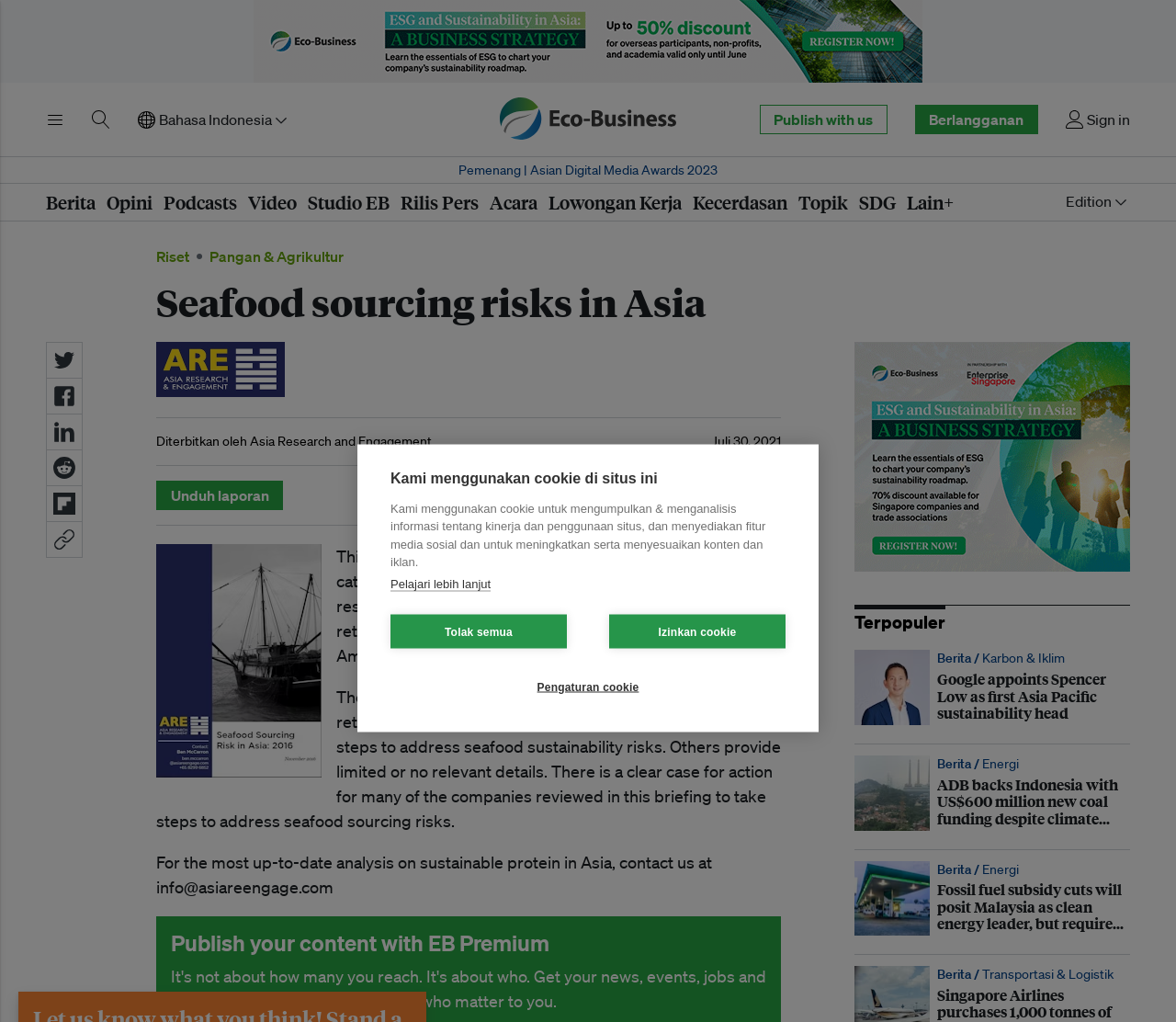Provide a thorough and detailed response to the question by examining the image: 
What is the language of the webpage?

The webpage has elements with Indonesian text, such as 'Kami menggunakan cookie di situs ini' and 'Pemenang | Asian Digital Media Awards 2023', and also elements with English text, such as 'Seafood sourcing risks in Asia' and 'Publish with us'. This suggests that the webpage is bilingual, supporting both Indonesian and English languages.